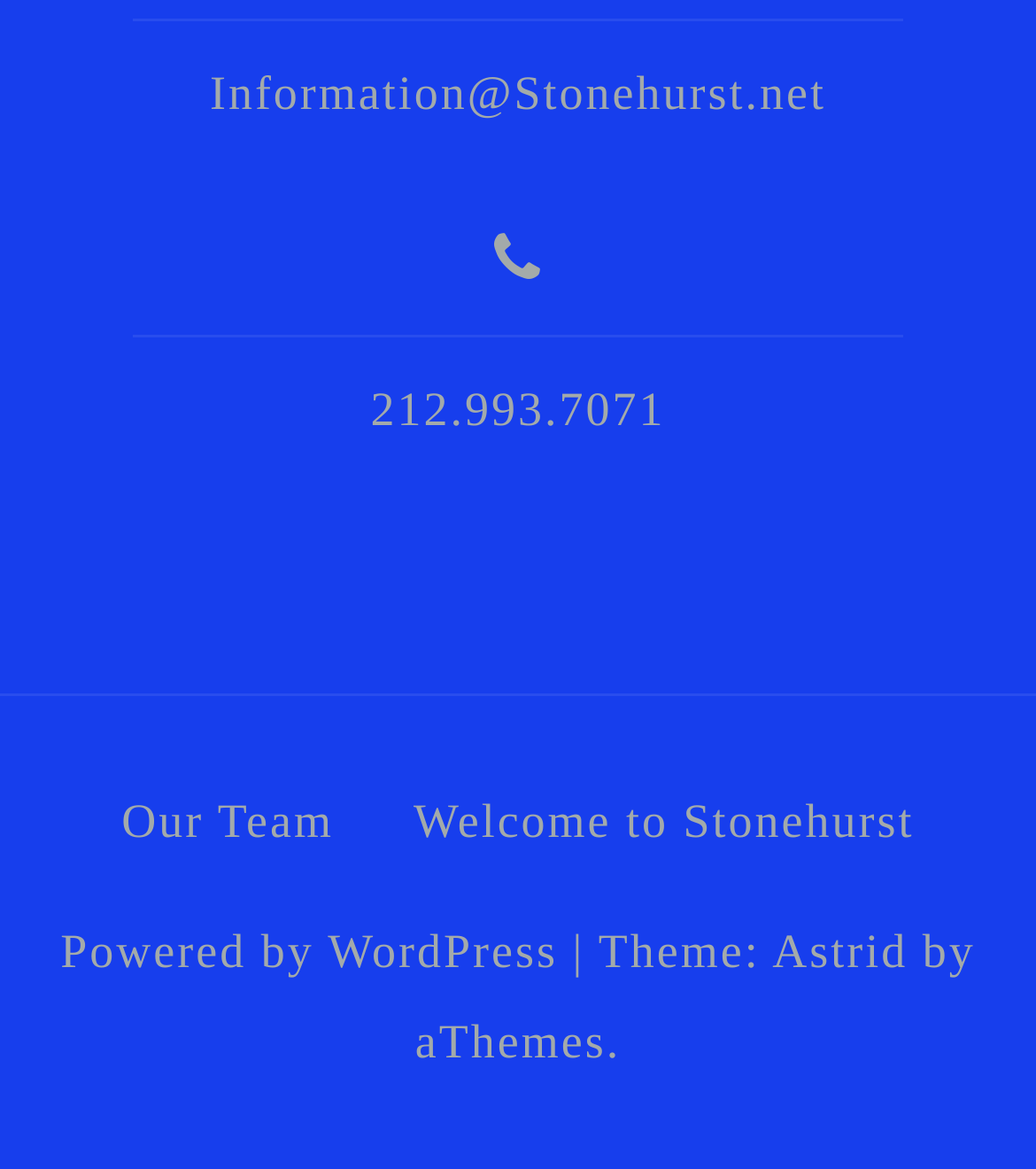What is the platform that powers the webpage?
Provide an in-depth answer to the question, covering all aspects.

I found the platform by looking at the link element with the bounding box coordinates [0.058, 0.792, 0.538, 0.837], which contains the text 'Powered by WordPress', indicating that the webpage is powered by WordPress.